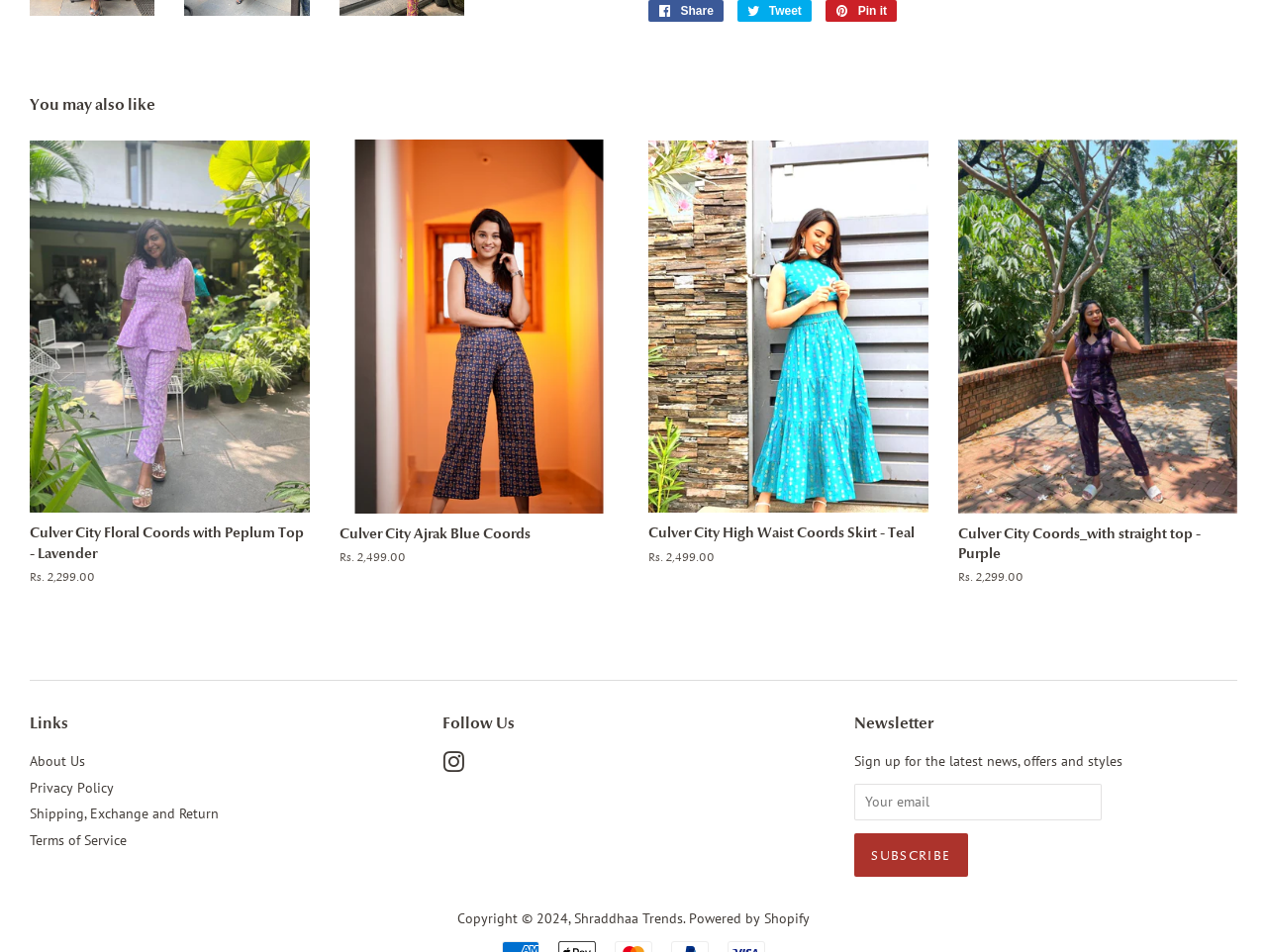Find the bounding box coordinates of the area that needs to be clicked in order to achieve the following instruction: "View Culver City Ajrak Blue Coords". The coordinates should be specified as four float numbers between 0 and 1, i.e., [left, top, right, bottom].

[0.268, 0.147, 0.488, 0.631]